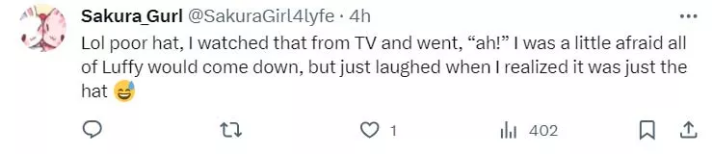What is the event where the balloon is featured?
Based on the screenshot, give a detailed explanation to answer the question.

The caption explicitly states that the balloon is featured in the Macy's Thanksgiving Day Parade, which is a well-known annual event.